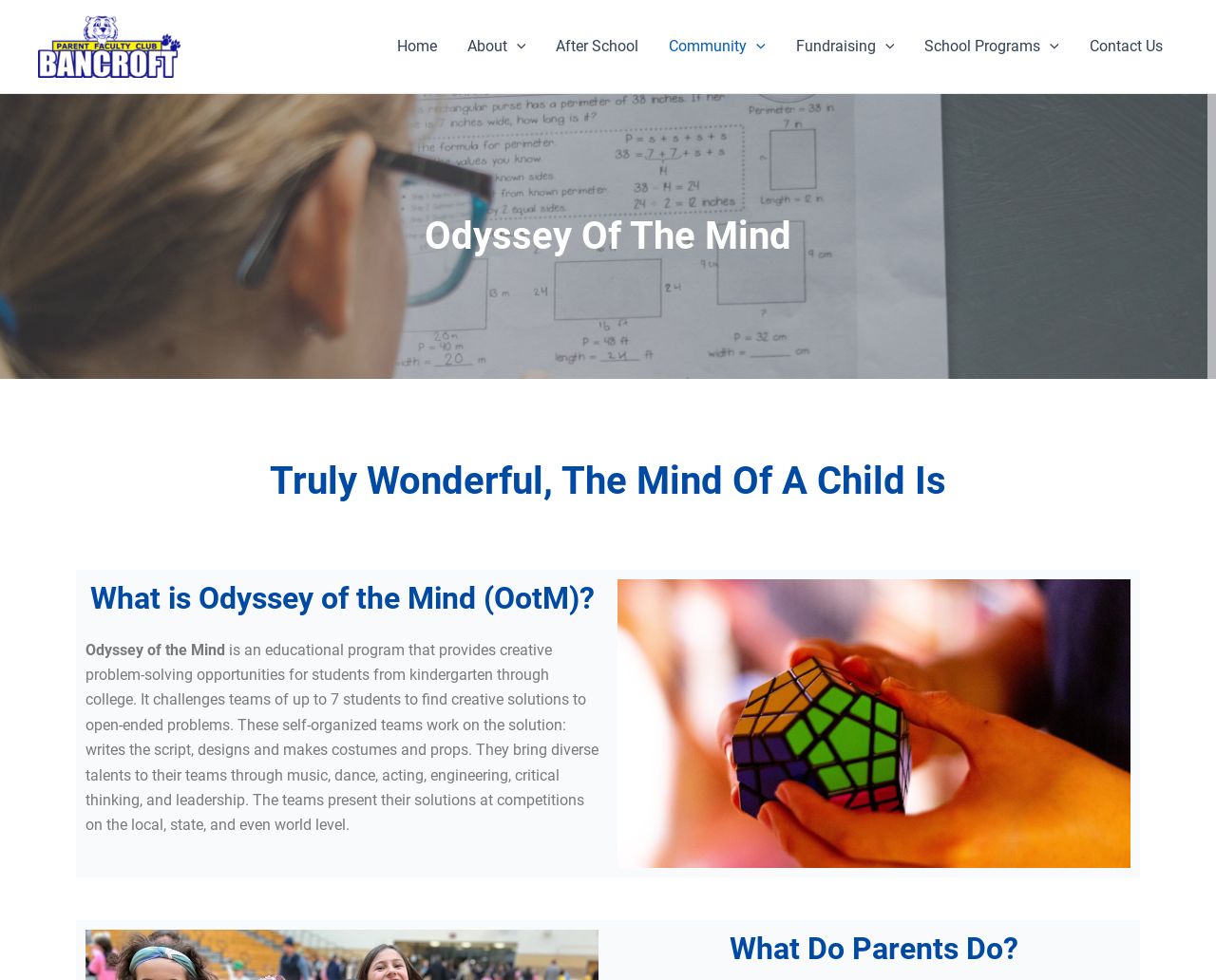Summarize the contents and layout of the webpage in detail.

The webpage is about Odyssey of the Mind, an educational program. At the top left, there is a link to an unknown destination. Below it, a navigation menu spans across the top of the page, containing links to various sections: Home, About, After School, Community, Fundraising, School Programs, and Contact Us. Each of these links has a corresponding menu toggle icon, represented by a small image, which can be expanded to reveal more options.

Below the navigation menu, there are three headings that introduce the program. The first heading, "Odyssey Of The Mind", is followed by a quote, "Truly Wonderful, The Mind Of A Child Is". The third heading, "What is Odyssey of the Mind (OotM)?" is accompanied by a brief description of the program, which explains that it provides creative problem-solving opportunities for students from kindergarten to college. The description highlights the program's focus on teamwork, creative solutions, and diverse talents.

Further down the page, there is another heading, "What Do Parents Do?", but its content is not immediately visible. Overall, the webpage appears to be an introduction to the Odyssey of the Mind program, with a focus on its mission and objectives.